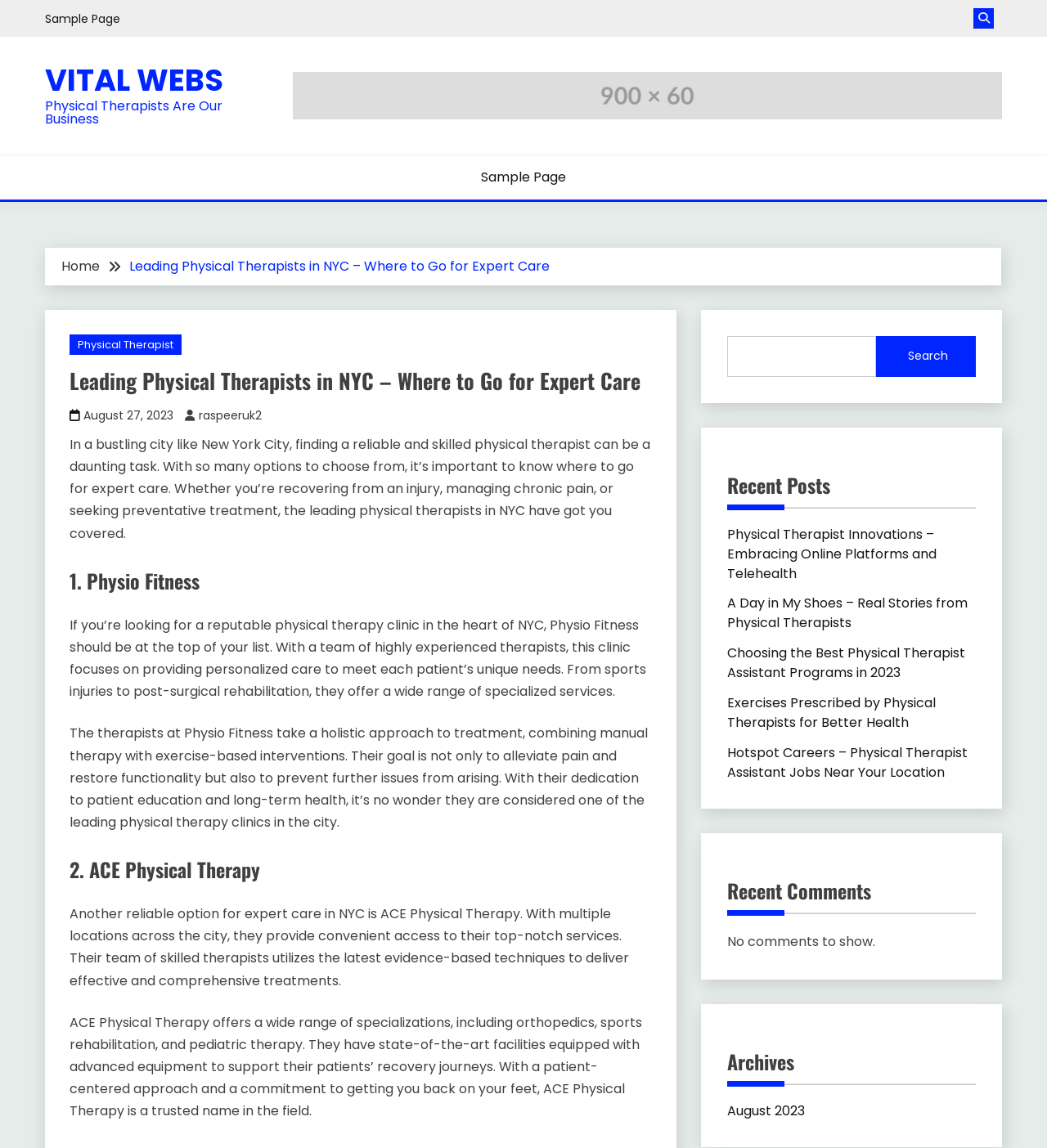Please give the bounding box coordinates of the area that should be clicked to fulfill the following instruction: "Click on the search button". The coordinates should be in the format of four float numbers from 0 to 1, i.e., [left, top, right, bottom].

[0.837, 0.293, 0.932, 0.328]